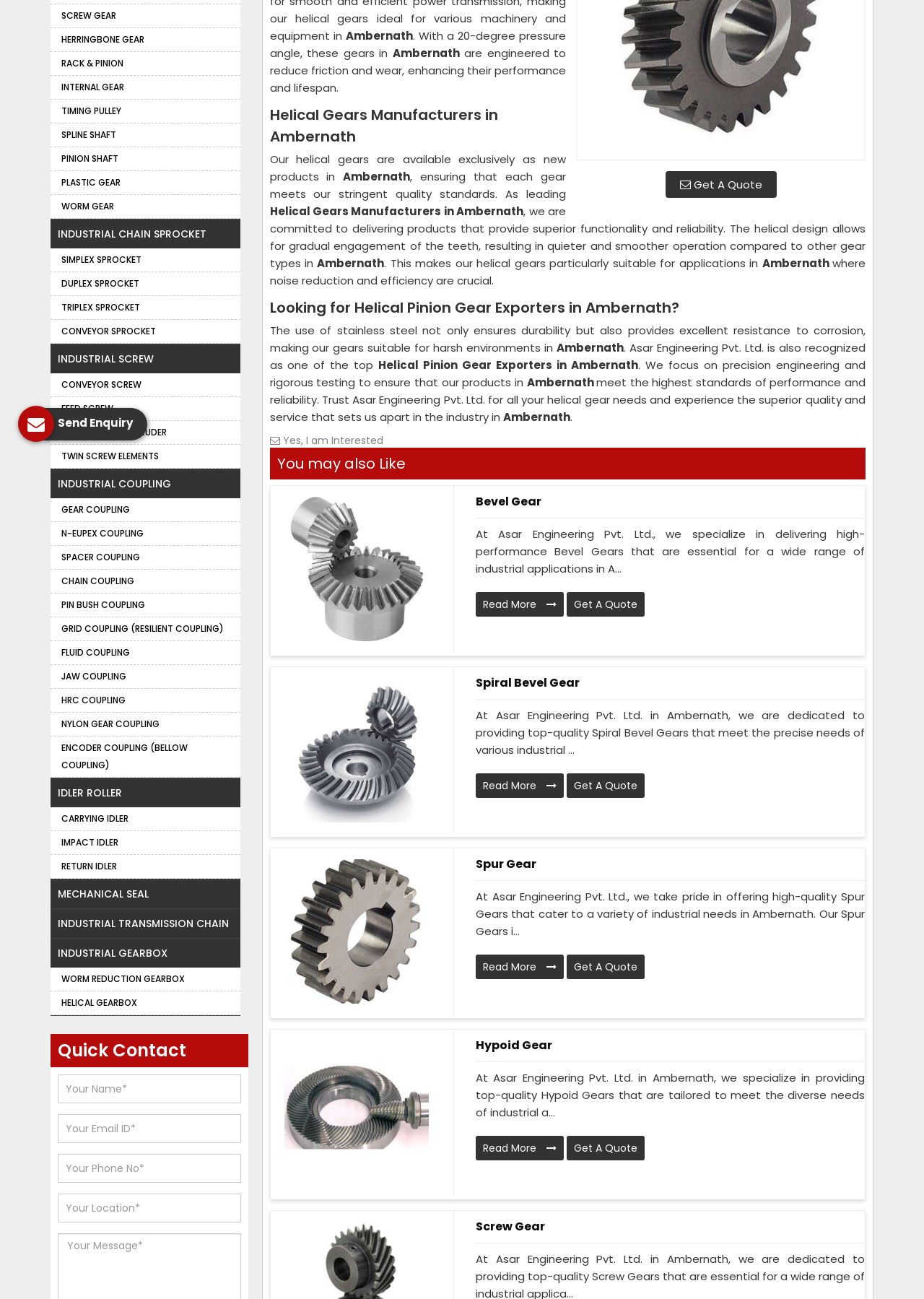Based on the element description, predict the bounding box coordinates (top-left x, top-left y, bottom-right x, bottom-right y) for the UI element in the screenshot: More…

None